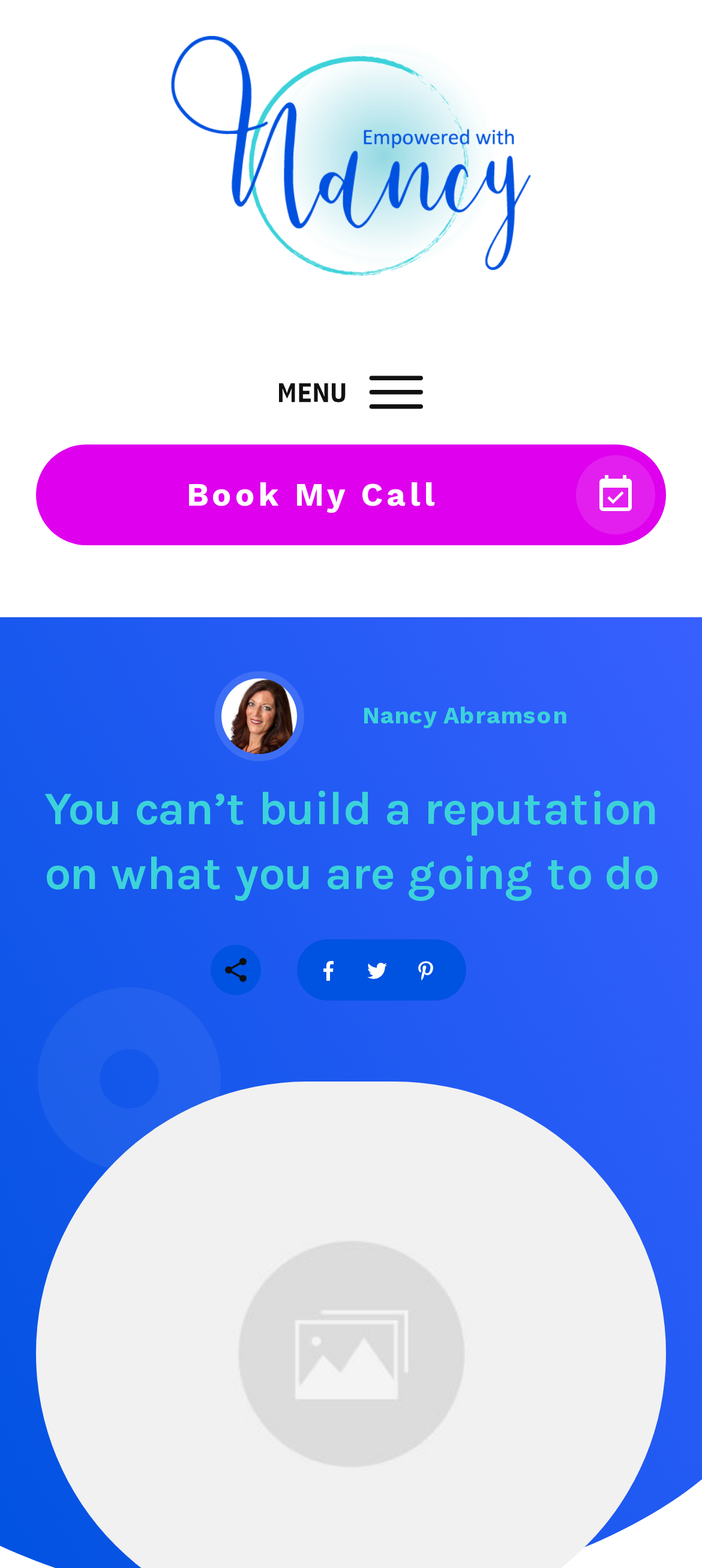Offer a meticulous caption that includes all visible features of the webpage.

This webpage appears to be a personal or professional profile page, with a focus on reputation management. At the top, there is a quote "You can't build a reputation on what you are going to do" in a prominent position, with a link to the same text below it. 

To the top-right, there are two links, one of which has two identical images beside it. Below these links, there is a table layout with a "Book My Call" link, accompanied by an image. 

Further down, there is a section with a heading "You can’t build a reputation on what you are going to do", which is also a link. Below this heading, there is a table layout with an image. 

On the right side of the page, there is a section with the name "Nancy Abramson" and an image with the caption "Full Width Featured Image With Sidebar". 

The page also features several other links and images scattered throughout, some of which are grouped together in table layouts. There are a total of 7 images and 9 links on the page. The overall structure of the page is divided into distinct sections, with a clear hierarchy of elements.